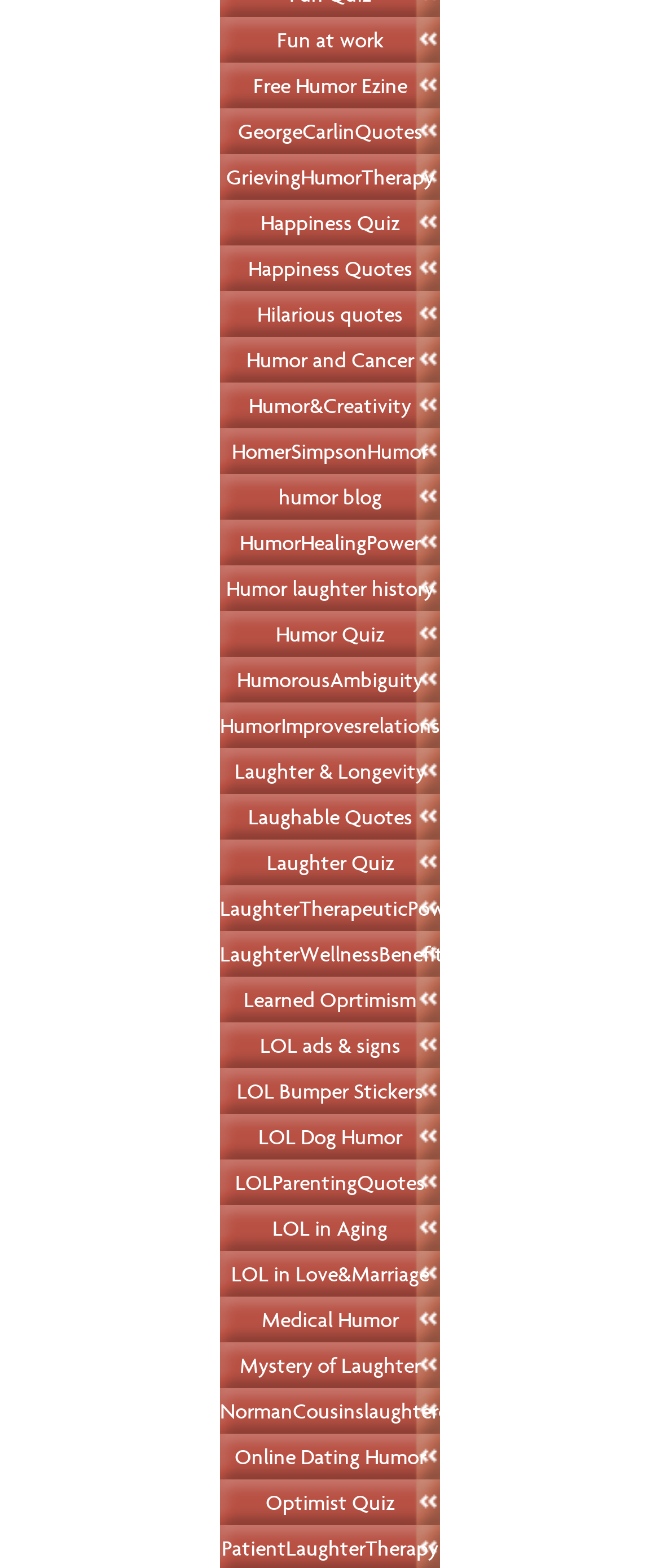Provide the bounding box coordinates for the area that should be clicked to complete the instruction: "Check out 'Medical Humor'".

[0.333, 0.827, 0.667, 0.856]